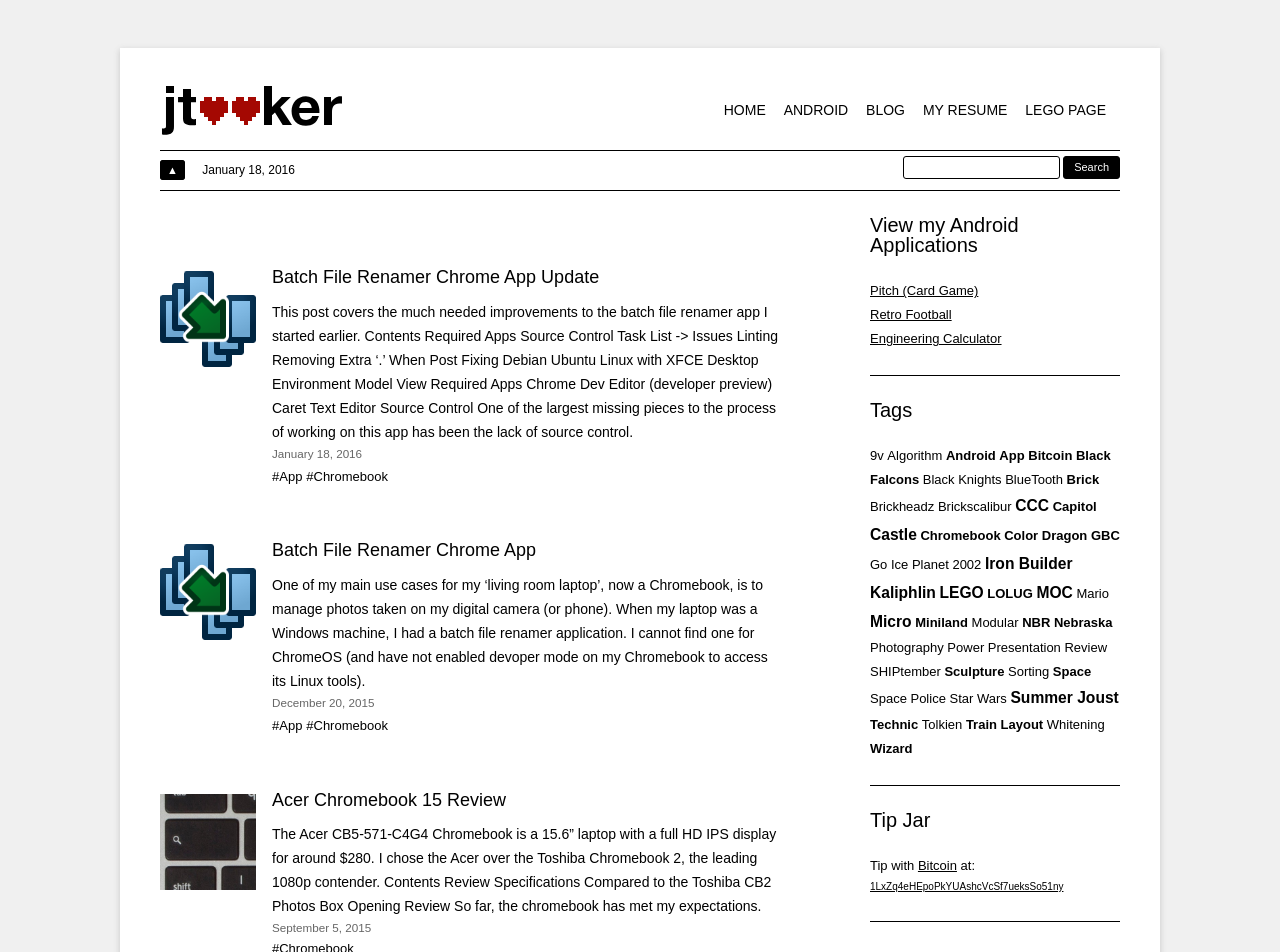Please provide the bounding box coordinates for the element that needs to be clicked to perform the instruction: "Click the 'HOME' link". The coordinates must consist of four float numbers between 0 and 1, formatted as [left, top, right, bottom].

[0.565, 0.088, 0.598, 0.145]